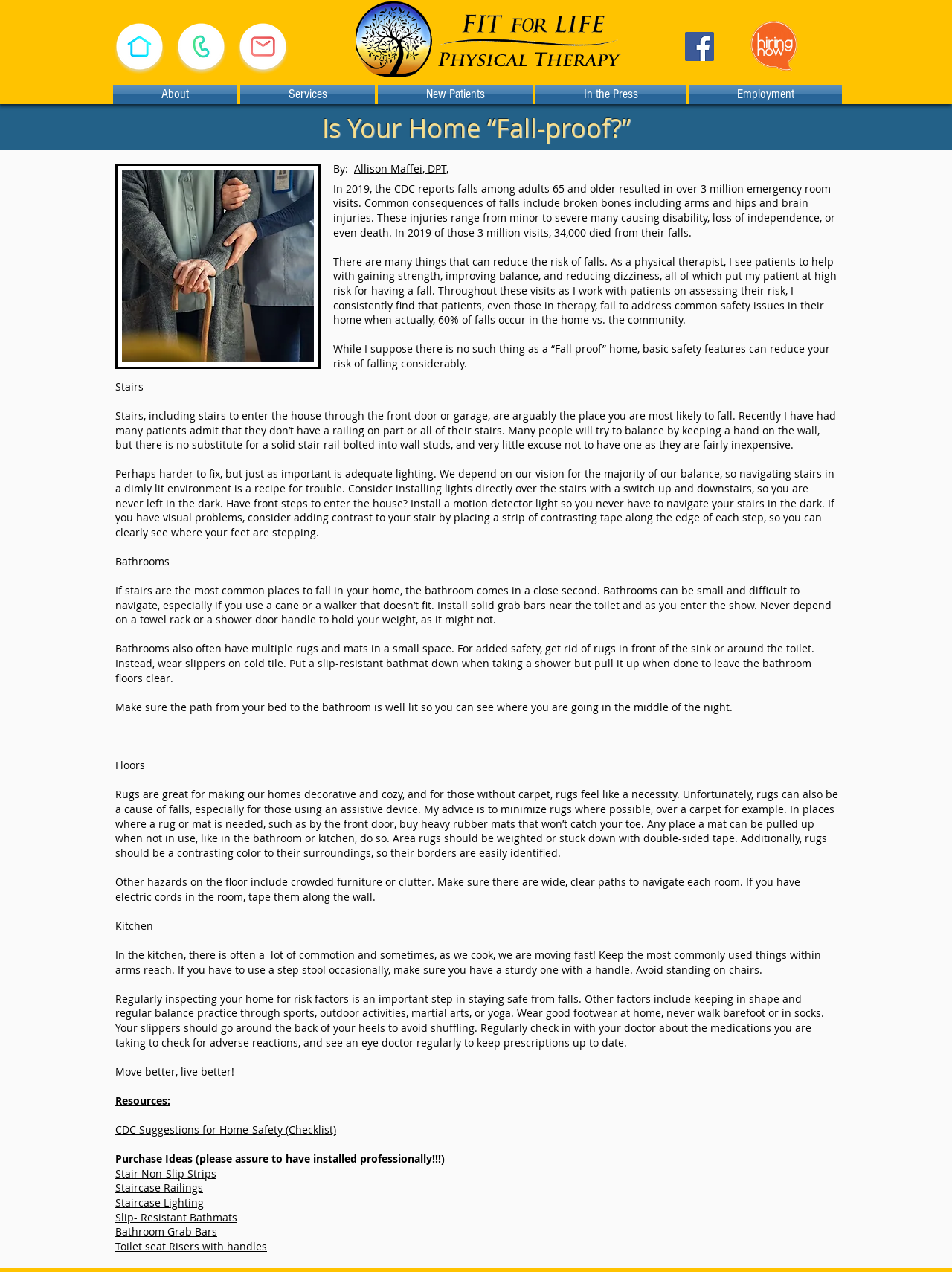Specify the bounding box coordinates for the region that must be clicked to perform the given instruction: "Visit the Facebook page".

[0.72, 0.025, 0.75, 0.048]